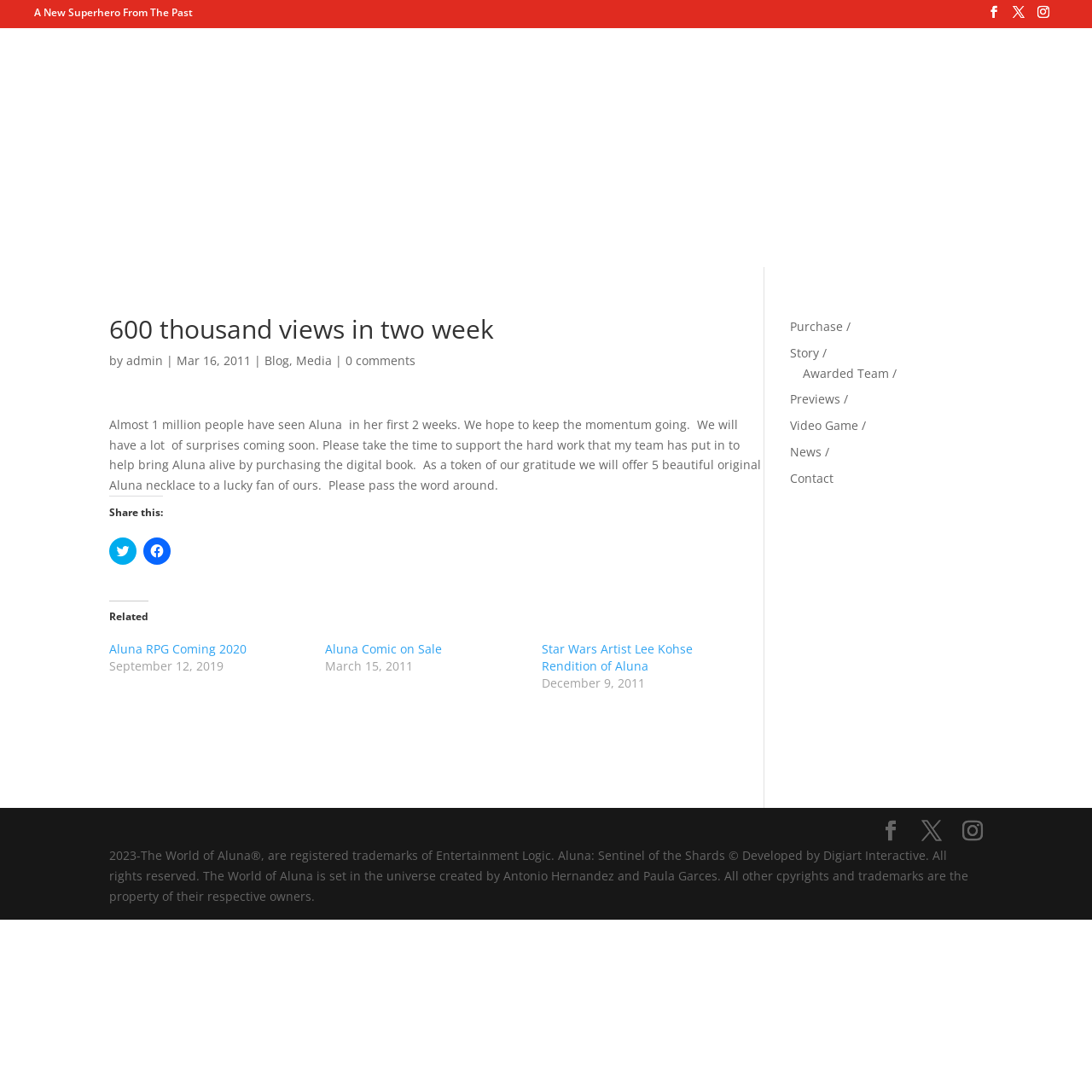Find the bounding box of the element with the following description: "Previews /". The coordinates must be four float numbers between 0 and 1, formatted as [left, top, right, bottom].

[0.723, 0.358, 0.777, 0.373]